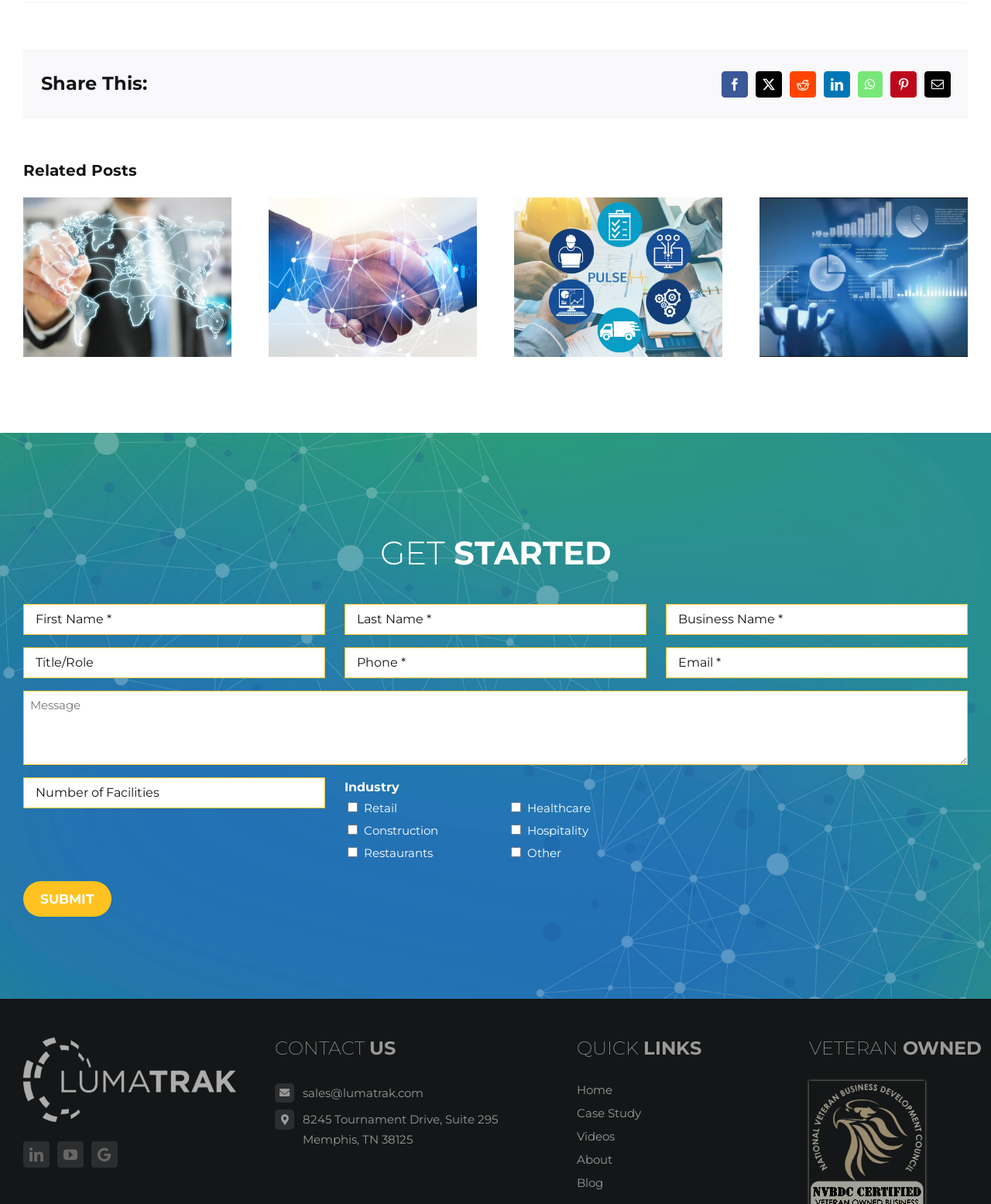Please specify the bounding box coordinates of the clickable region to carry out the following instruction: "Share on Facebook". The coordinates should be four float numbers between 0 and 1, in the format [left, top, right, bottom].

[0.728, 0.059, 0.754, 0.081]